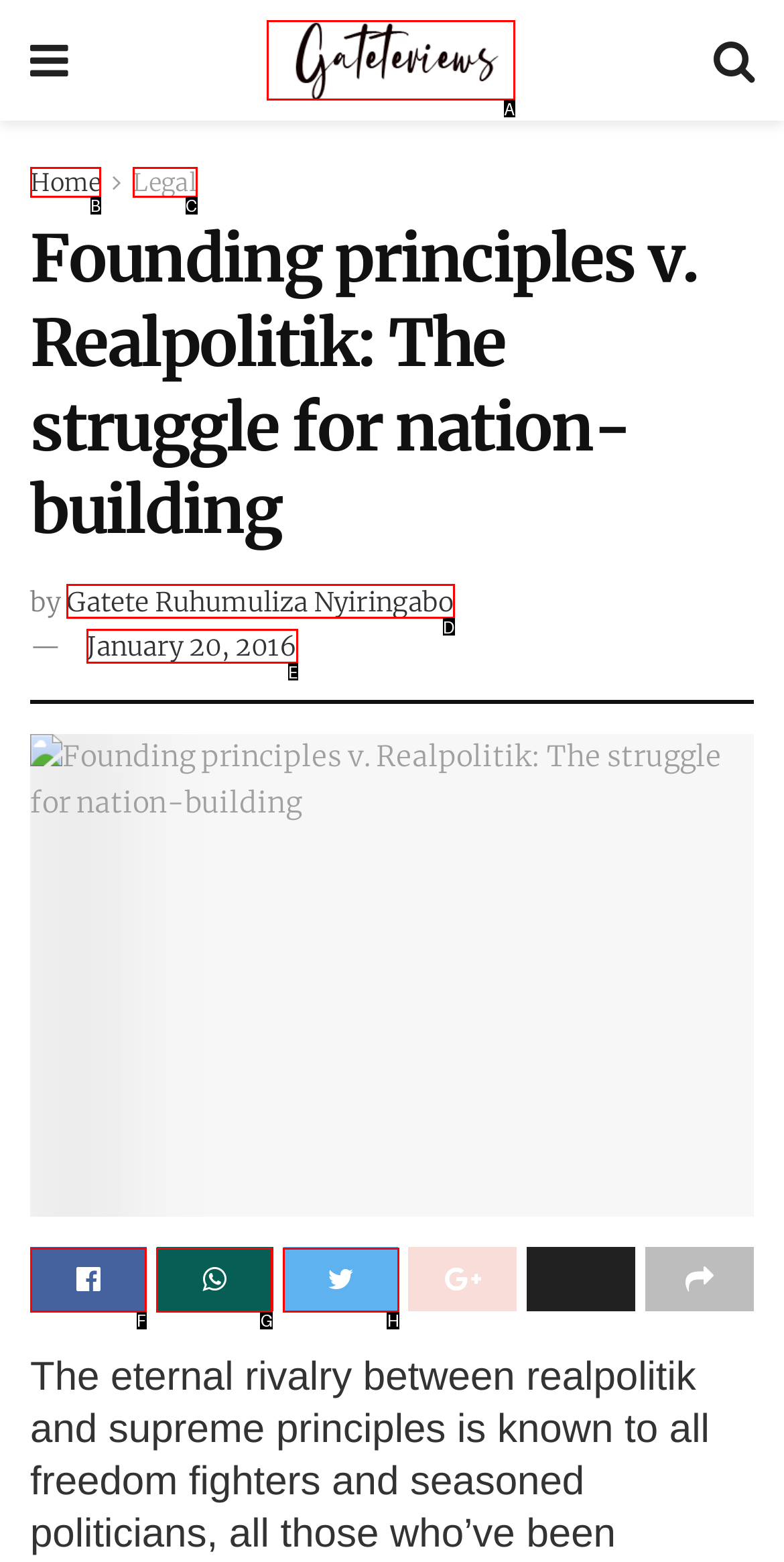Determine which HTML element to click for this task: Share on social media Provide the letter of the selected choice.

H